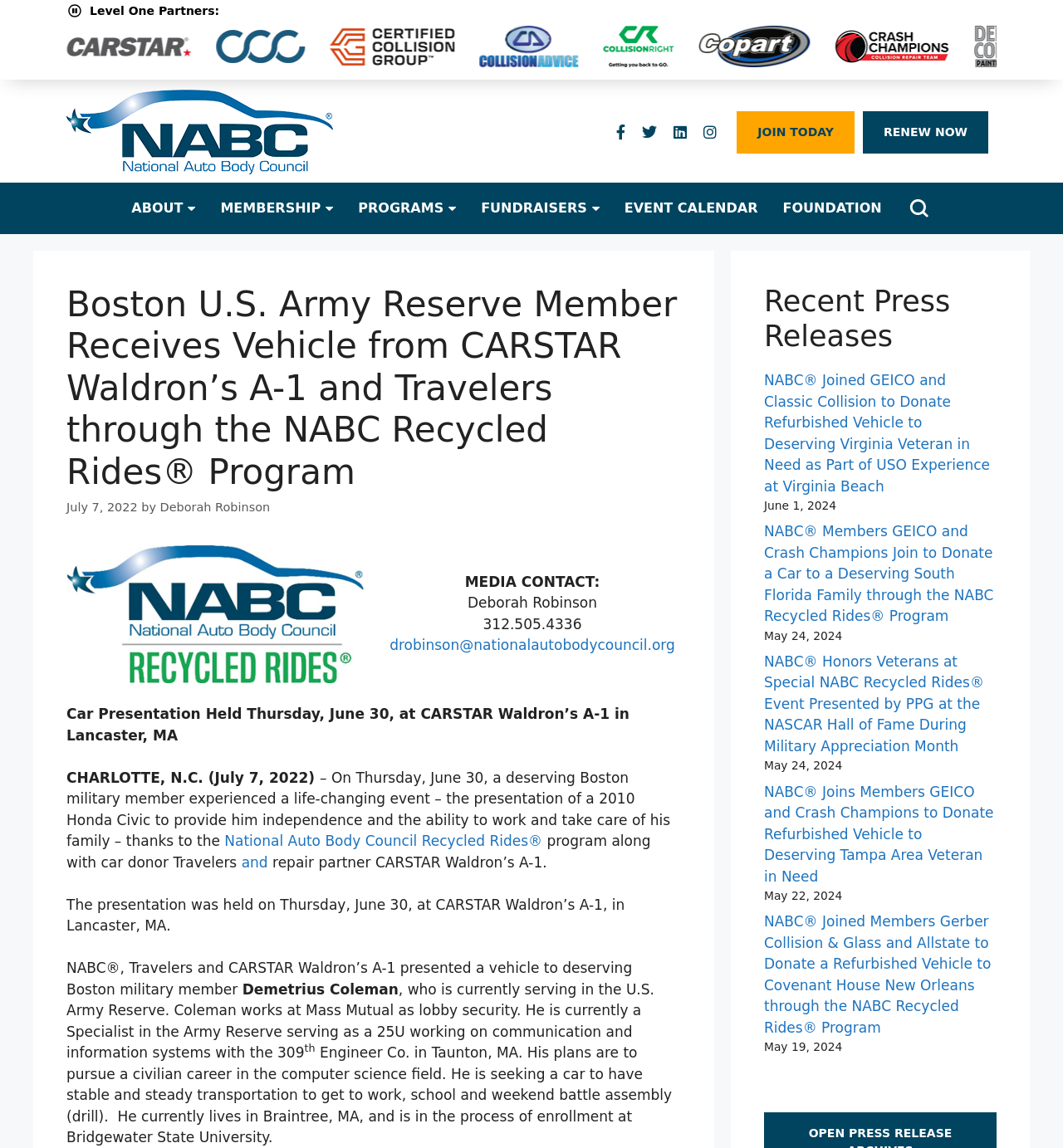Specify the bounding box coordinates of the area that needs to be clicked to achieve the following instruction: "Click the 'National Auto Body Council logo'".

[0.062, 0.078, 0.313, 0.152]